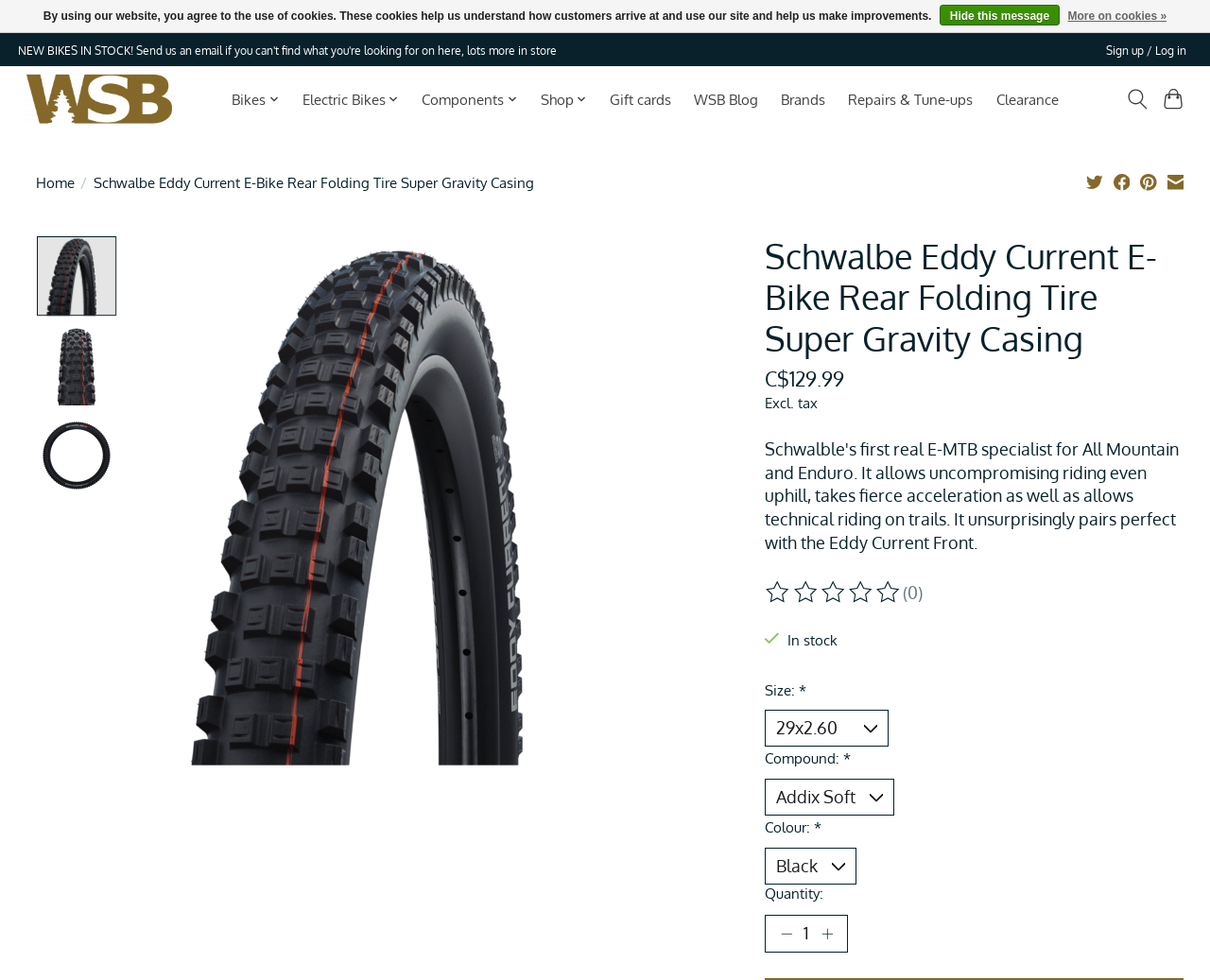Predict the bounding box coordinates of the UI element that matches this description: "programas". The coordinates should be in the format [left, top, right, bottom] with each value between 0 and 1.

None